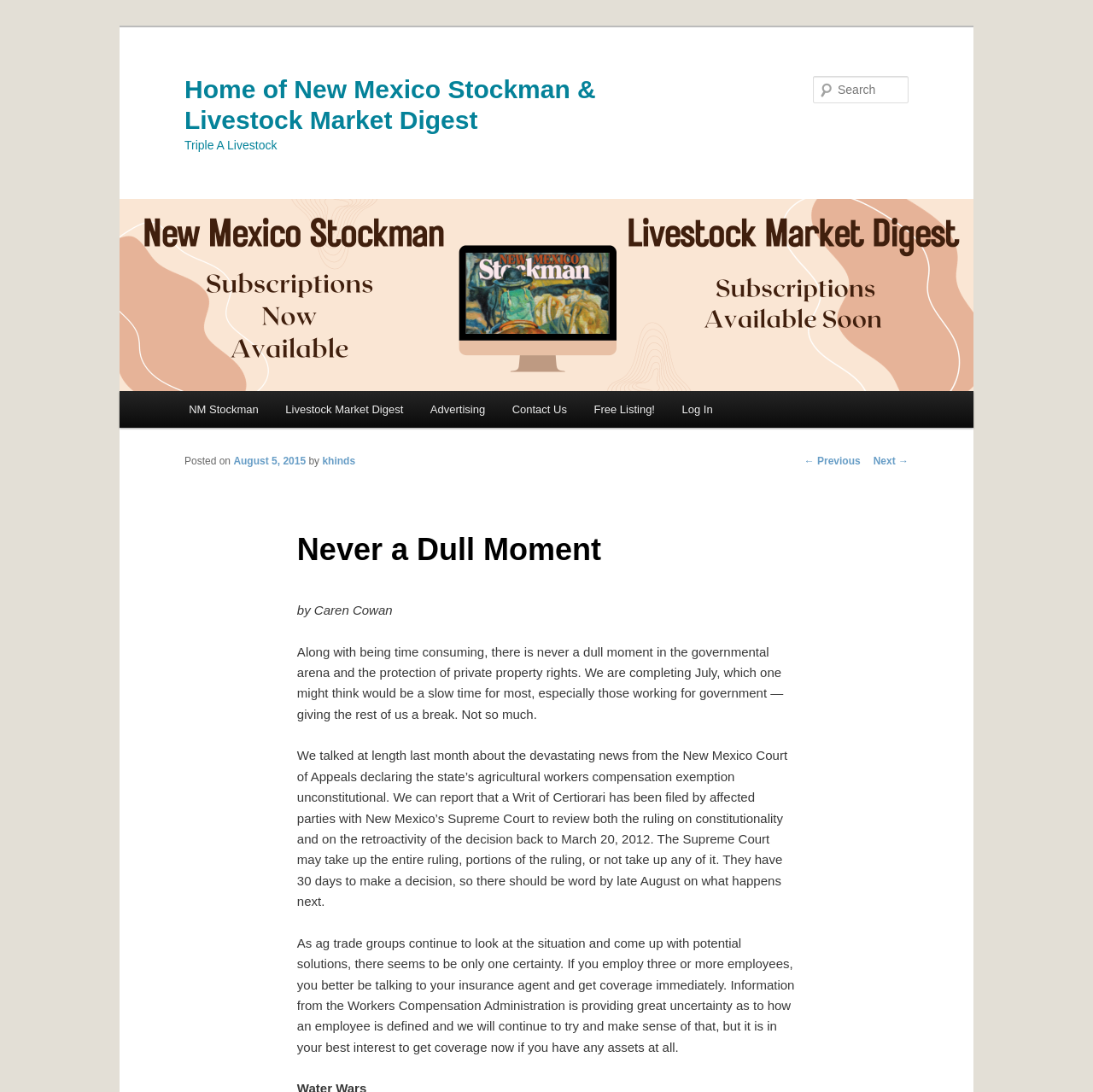Respond with a single word or phrase to the following question: Who is the author of the article?

Caren Cowan